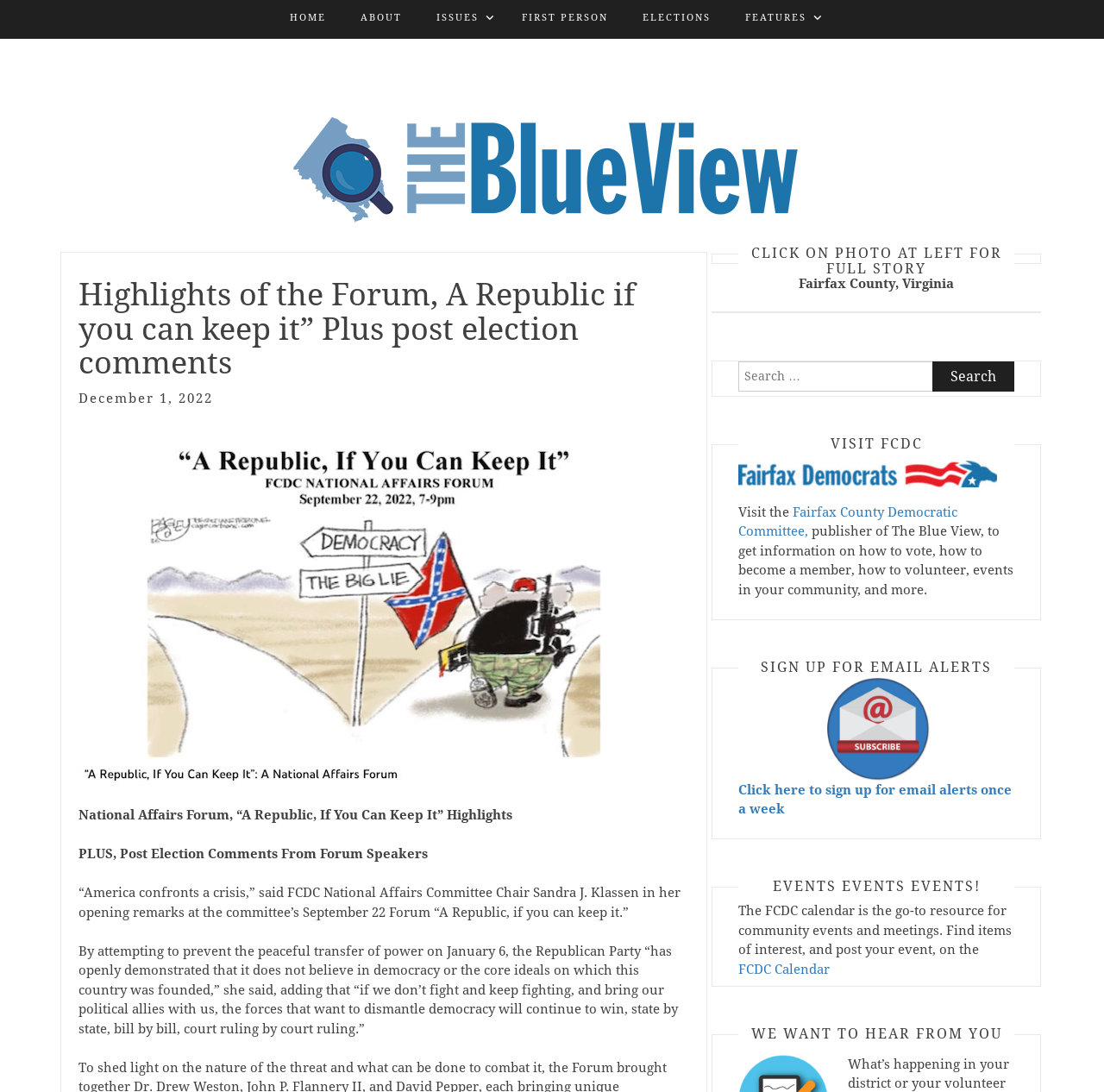What is the purpose of the 'VISIT FCDC' section?
Please answer the question as detailed as possible.

The 'VISIT FCDC' section is located at the top right of the webpage and has a link to the Fairfax County Democratic Committee website. The text 'Visit the Fairfax County Democratic Committee, to get information on how to vote, how to become a member, how to volunteer, events in your community, and more.' indicates that it is used to visit the website and get information.